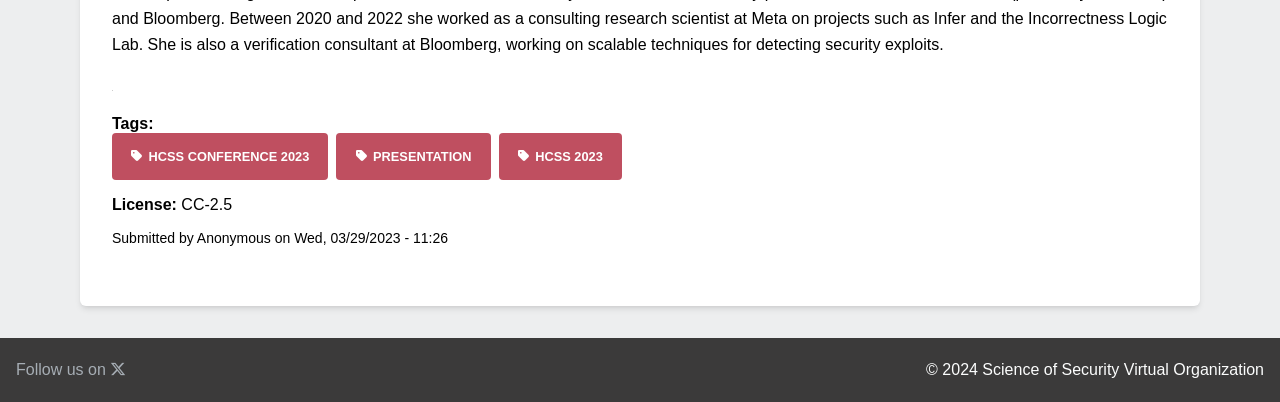Analyze the image and provide a detailed answer to the question: What organization owns the copyright of the webpage?

I found the answer by looking at the static text element with the text '© 2024 Science of Security Virtual Organization', which suggests that the organization owns the copyright of the webpage.